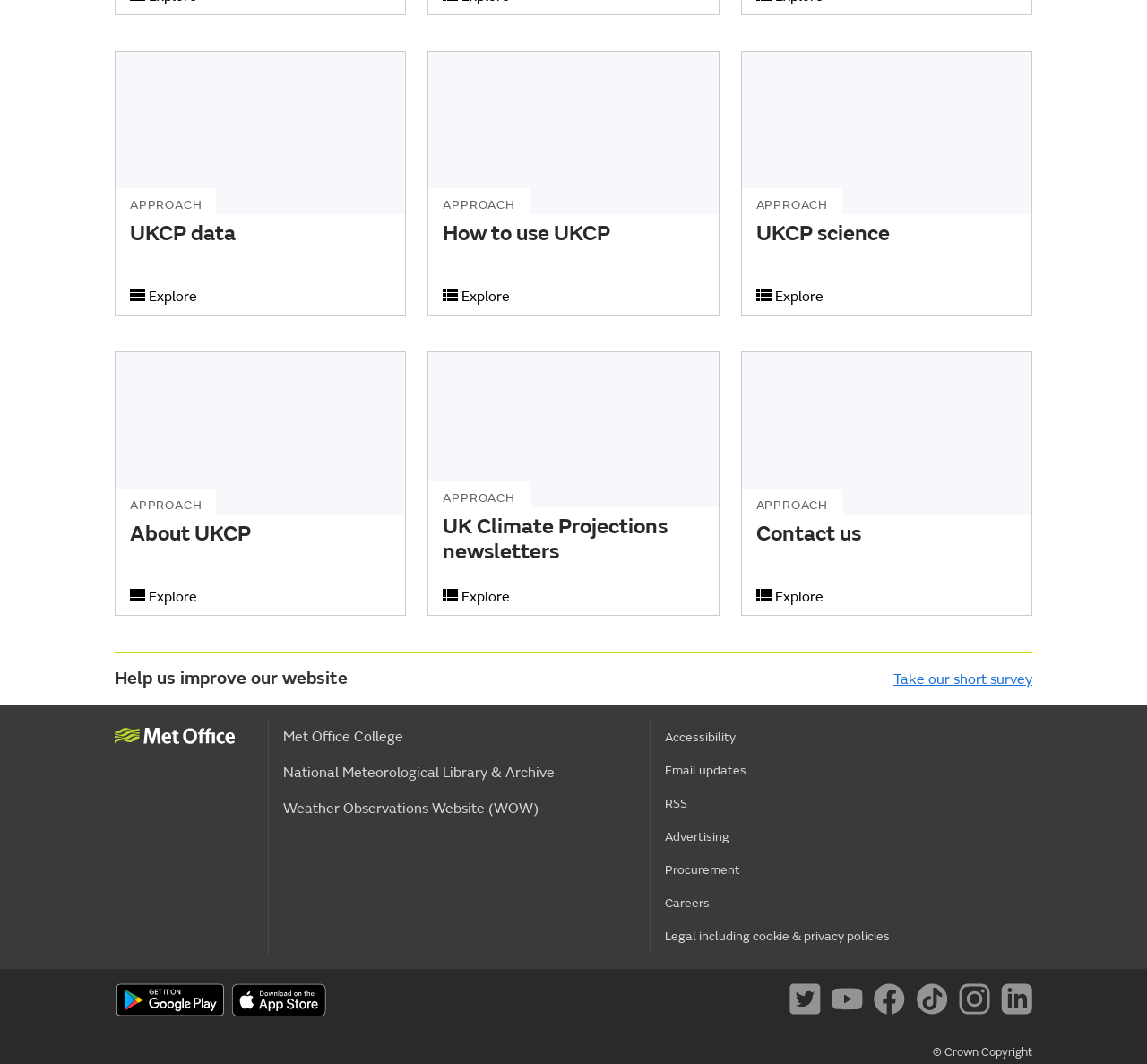Highlight the bounding box coordinates of the element you need to click to perform the following instruction: "Get it on Google Play."

[0.1, 0.924, 0.196, 0.961]